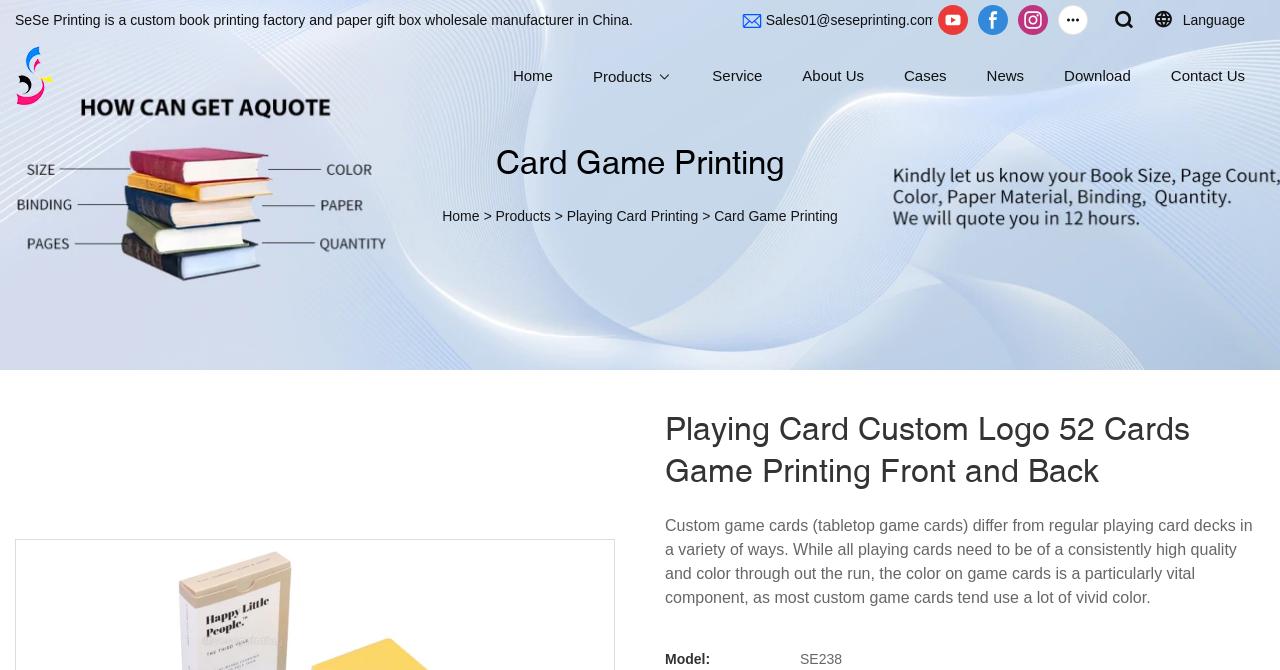What is the company name of the custom book printing factory?
Please answer using one word or phrase, based on the screenshot.

SeSe Printing